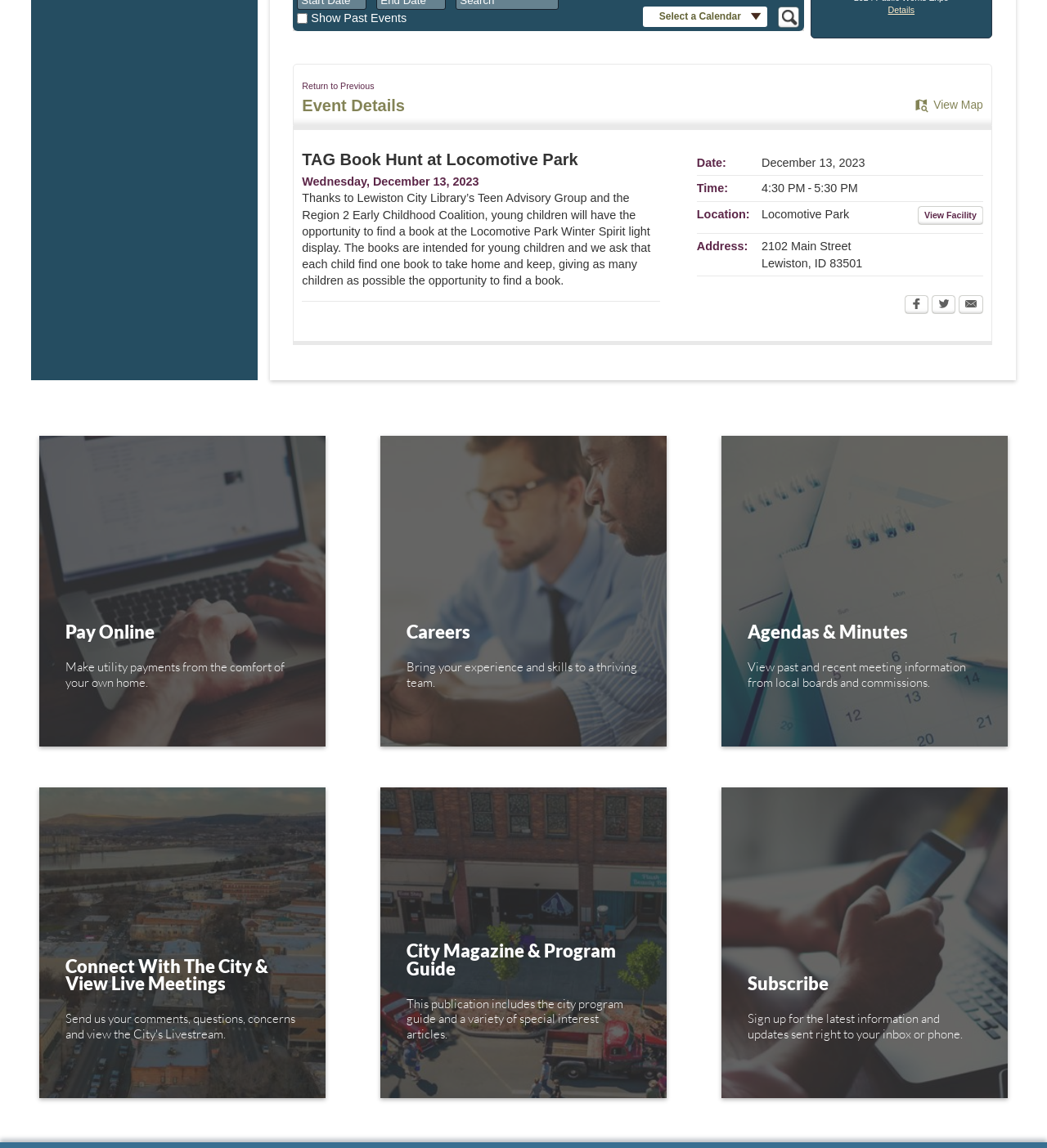Based on the element description, predict the bounding box coordinates (top-left x, top-left y, bottom-right x, bottom-right y) for the UI element in the screenshot: aria-label="Facebook Opens in new window"

[0.864, 0.219, 0.887, 0.238]